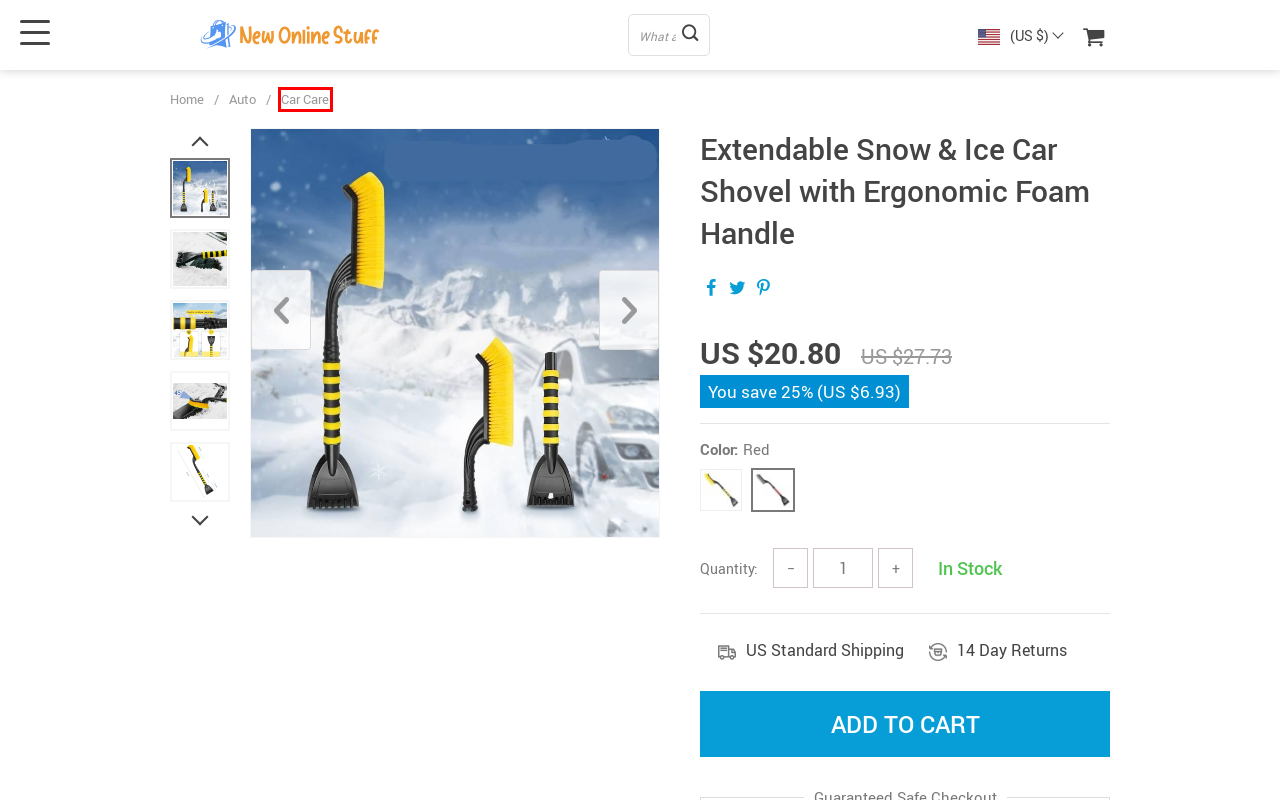Observe the webpage screenshot and focus on the red bounding box surrounding a UI element. Choose the most appropriate webpage description that corresponds to the new webpage after clicking the element in the bounding box. Here are the candidates:
A. Refunds & Returns Policy
B. Our shipping methods and terms
C. Product Categories  Car Care
D. Product Categories  Auto
E. Luxury PU Leather Car Seat Gap Organizer with Cup Holder
F. 150W 4-in-1 Fast Car Charger with USB & Cigarette Lighter Splitter
G. Terms and Conditions
H. Product Categories  New Arrivals

C